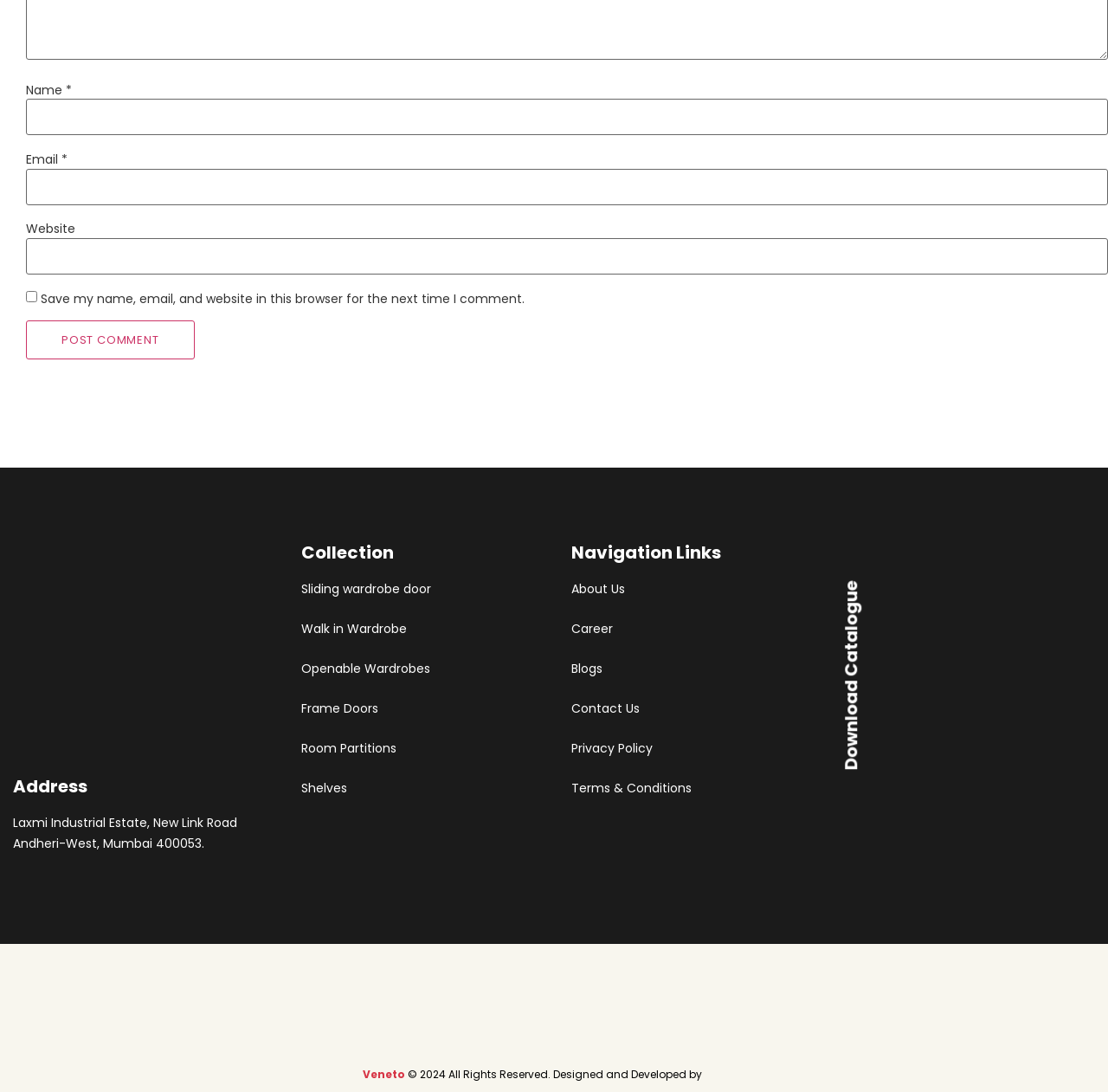Please determine the bounding box coordinates of the element's region to click for the following instruction: "Click the 'About us' link".

None